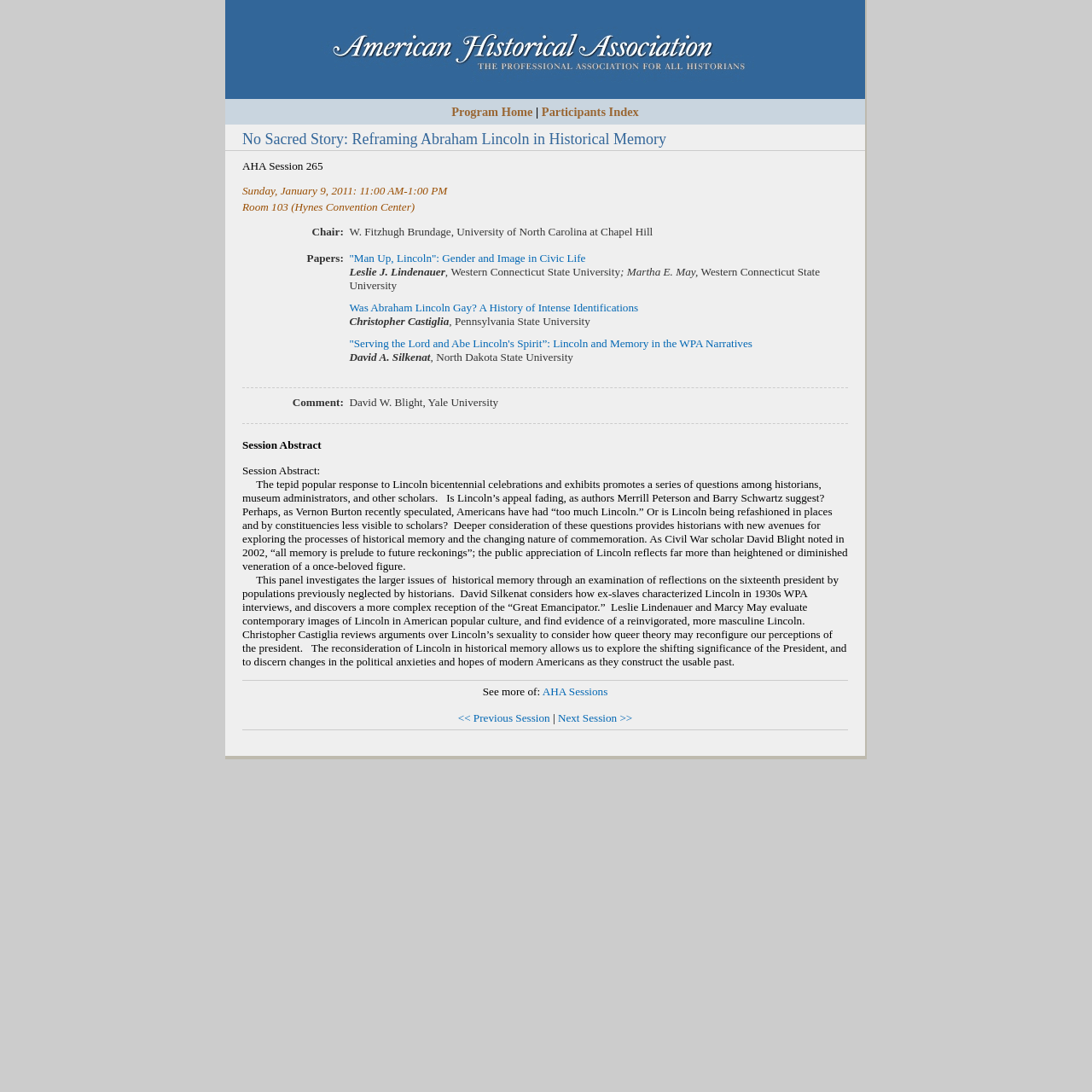Deliver a detailed narrative of the webpage's visual and textual elements.

This webpage appears to be a program schedule for the 125th Annual Meeting of the American Historical Association (AHA), specifically for a session titled "No Sacred Story: Reframing Abraham Lincoln in Historical Memory" on Sunday, January 9, 2011, from 11:00 AM to 1:00 PM in Room 103 of the Hynes Convention Center.

At the top of the page, there are three links: "Program Home" on the left, a duplicate "Program Home" link in the middle, and "Participants Index" on the right. Below these links, the session title "No Sacred Story: Reframing Abraham Lincoln in Historical Memory" is displayed prominently.

The page is divided into several sections. The first section lists the session details, including the chair, W. Fitzhugh Brundage from the University of North Carolina at Chapel Hill, and the papers to be presented. There are three papers, each with a title, author, and institution. The authors are Leslie J. Lindenauer from Western Connecticut State University, Christopher Castiglia from Pennsylvania State University, and David A. Silkenat from North Dakota State University.

The second section is dedicated to the session abstract, which discusses the tepid popular response to Lincoln bicentennial celebrations and exhibits, and how this prompts questions among historians about the changing nature of commemoration and historical memory. The abstract also provides an overview of the panel's investigation into the larger issues of historical memory through an examination of reflections on Lincoln by previously neglected populations.

At the bottom of the page, there are links to "AHA Sessions" and navigation links to the previous and next sessions.